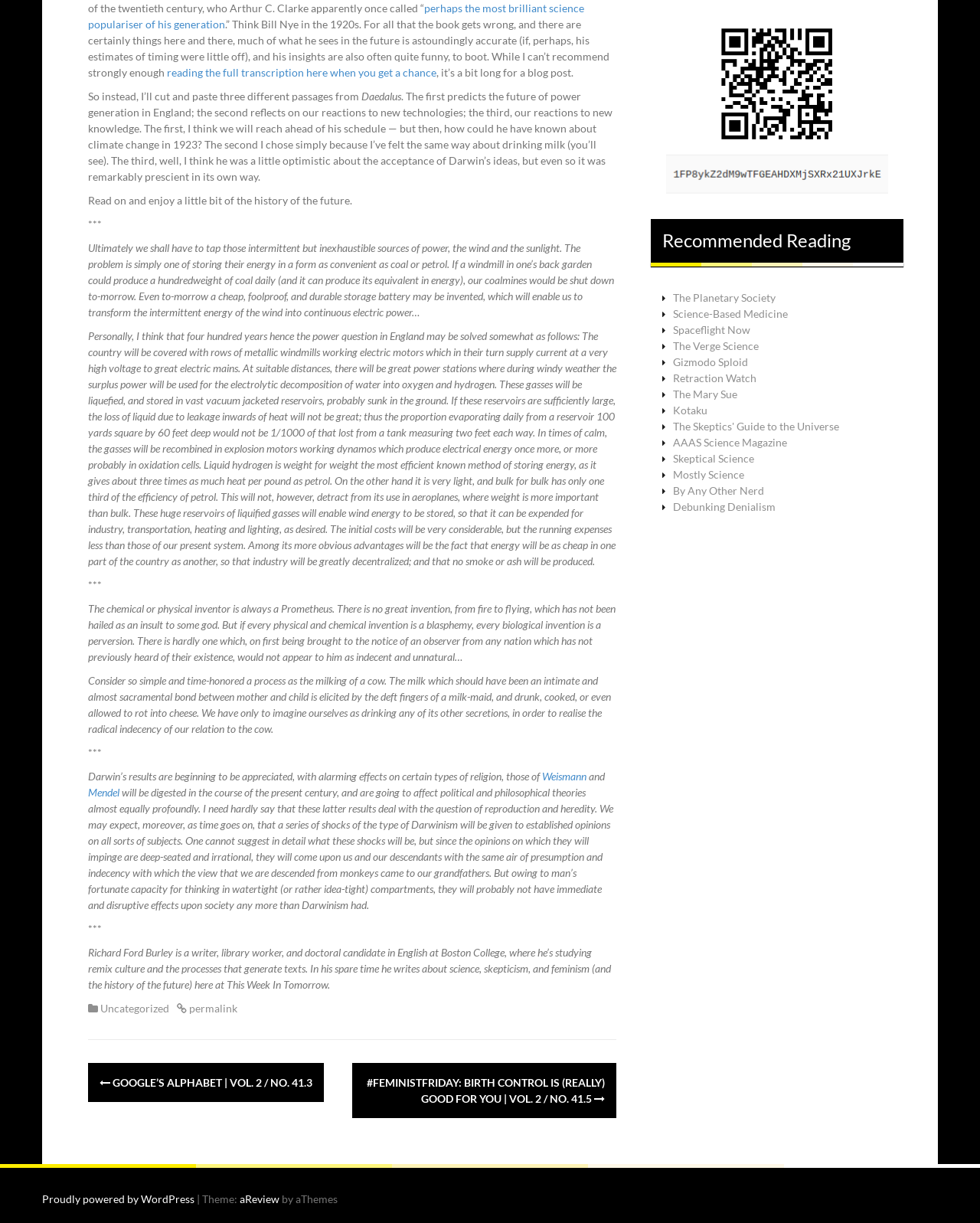Using floating point numbers between 0 and 1, provide the bounding box coordinates in the format (top-left x, top-left y, bottom-right x, bottom-right y). Locate the UI element described here: < Next article

None